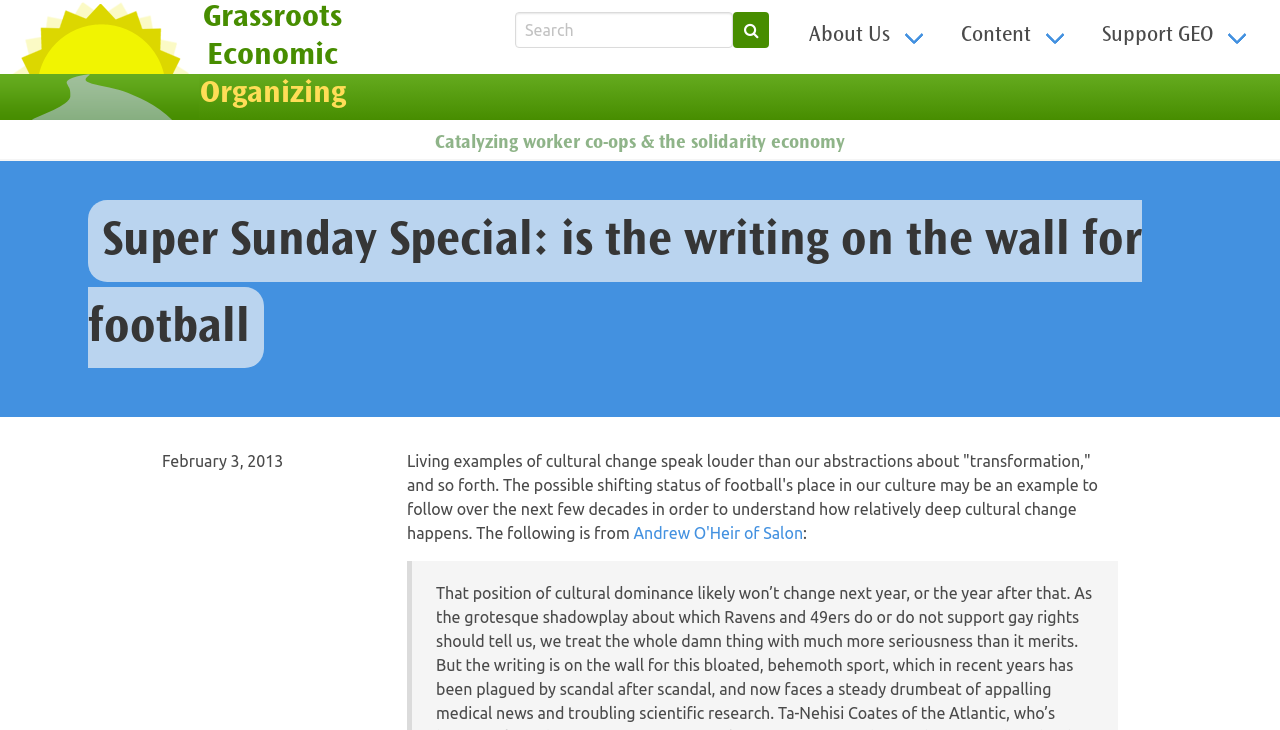Determine the bounding box coordinates for the HTML element mentioned in the following description: "Andrew O'Heir of Salon". The coordinates should be a list of four floats ranging from 0 to 1, represented as [left, top, right, bottom].

[0.495, 0.717, 0.627, 0.742]